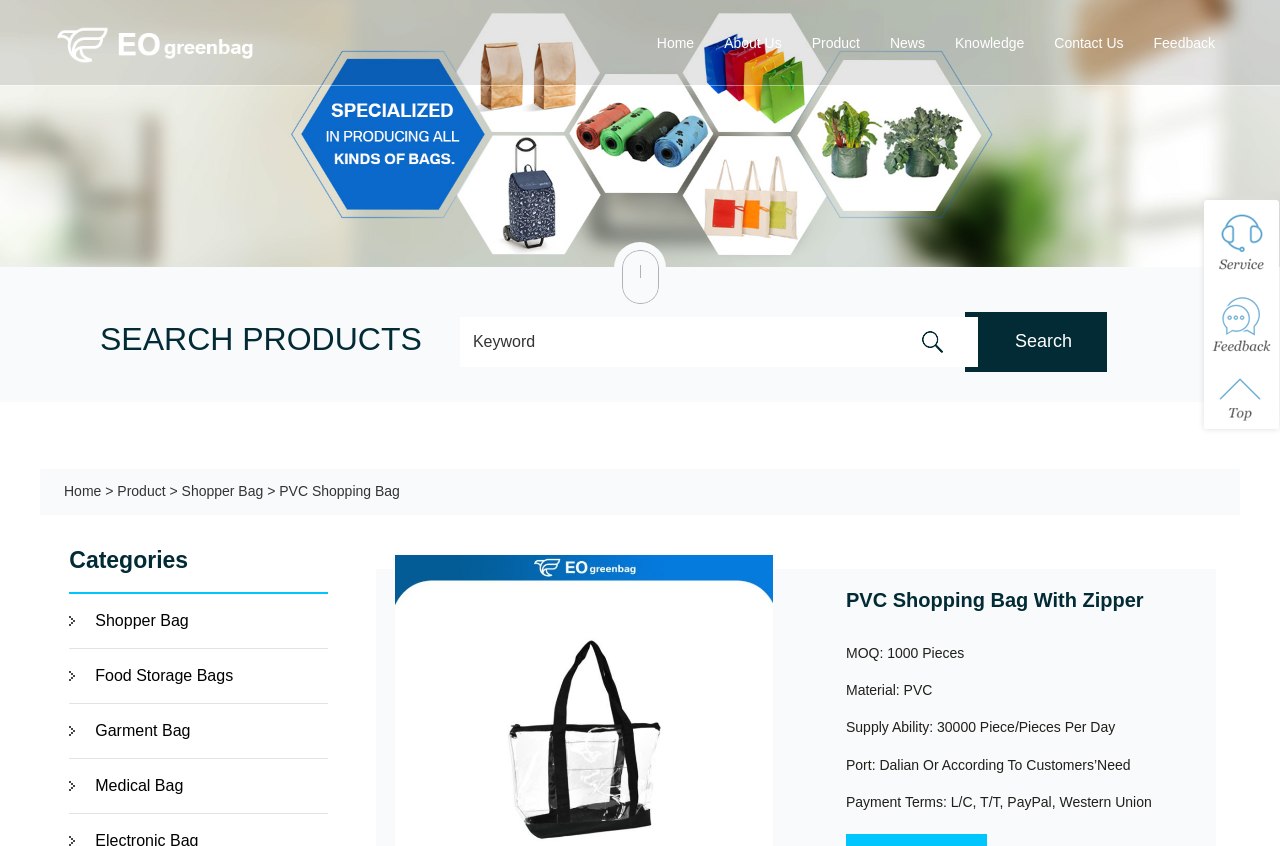Could you highlight the region that needs to be clicked to execute the instruction: "Enter keyword in the search box"?

[0.359, 0.374, 0.764, 0.433]